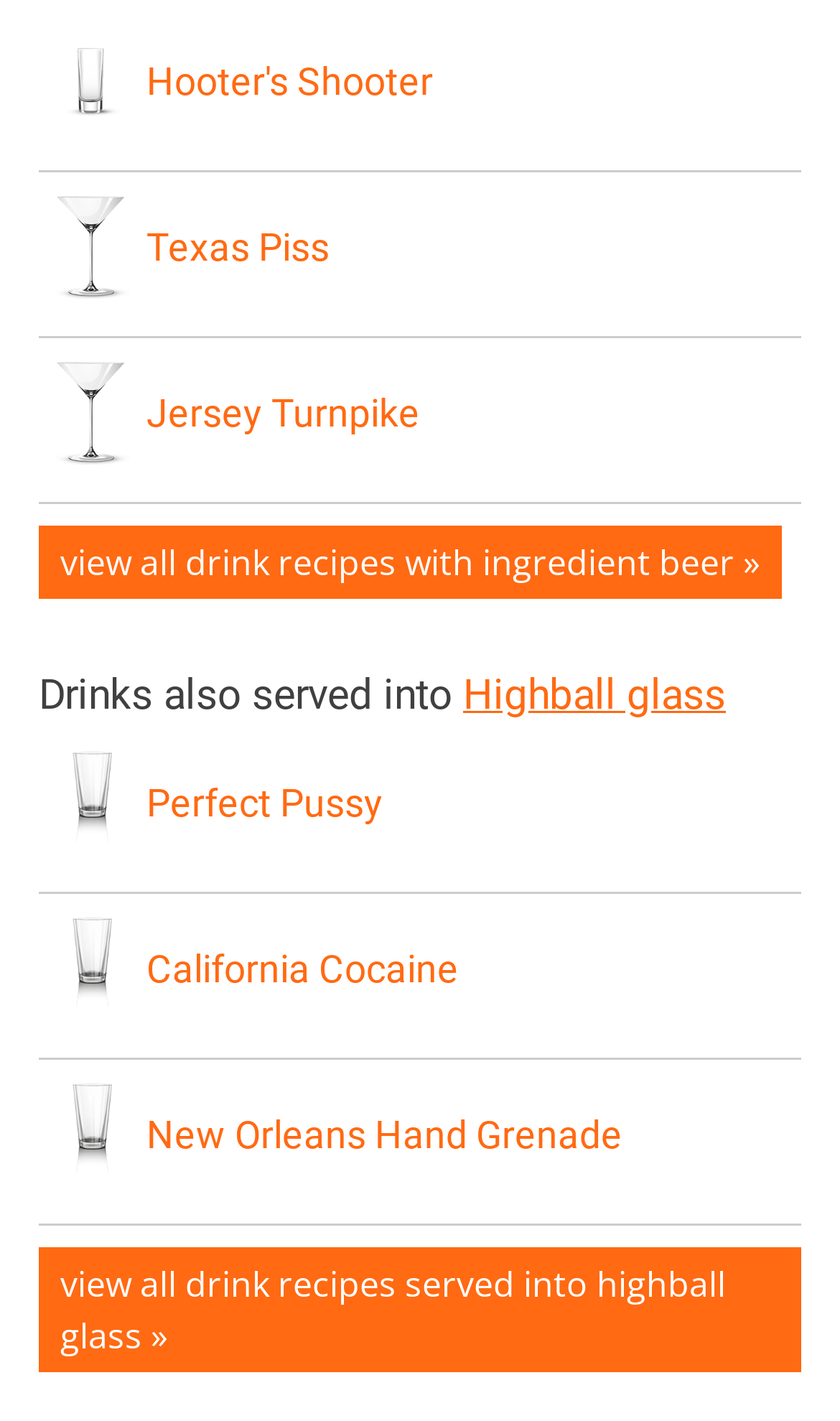Locate the bounding box of the user interface element based on this description: "New Orleans Hand Grenade".

[0.174, 0.783, 0.741, 0.814]